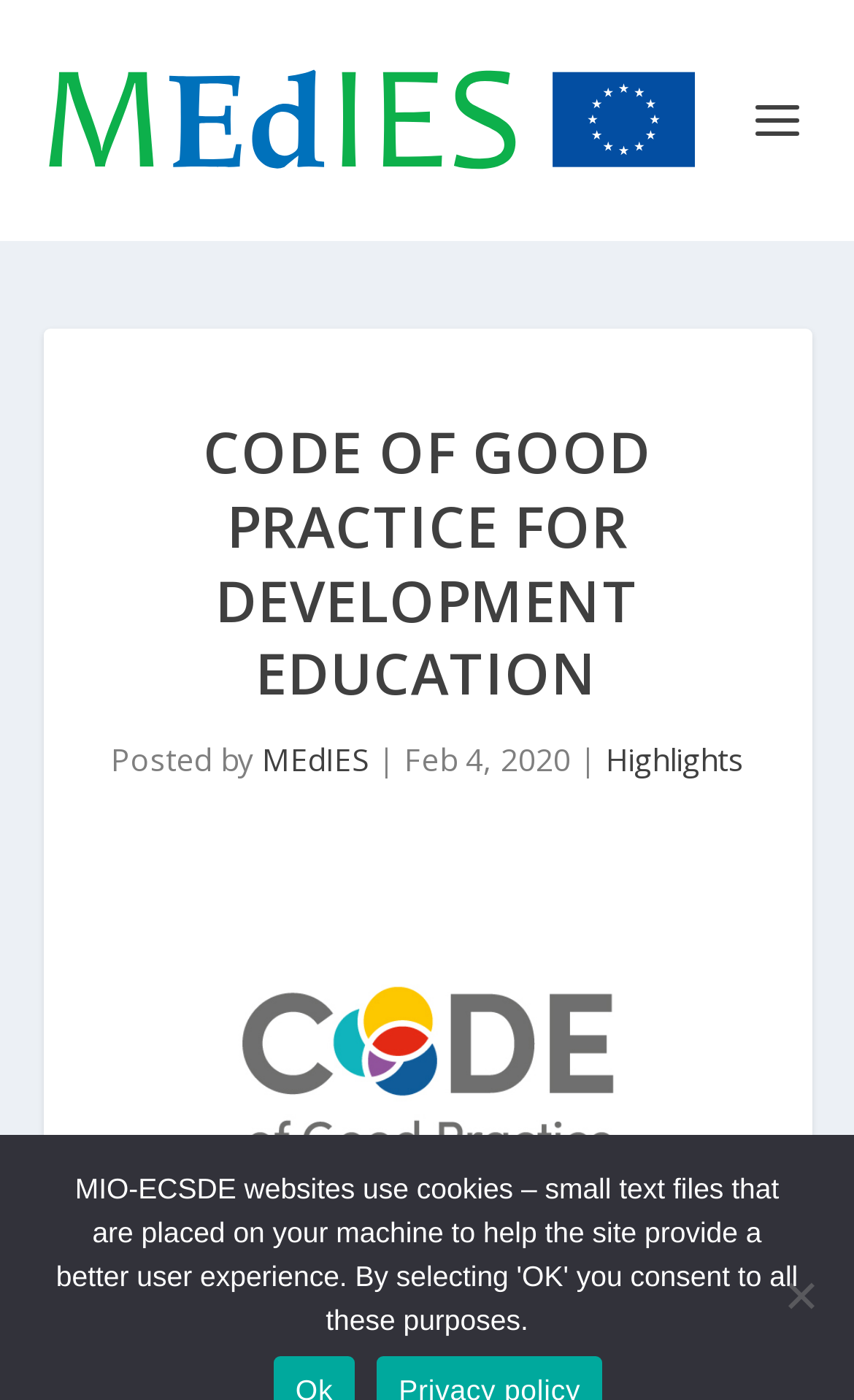Identify and provide the bounding box coordinates of the UI element described: "alt="MEdIES"". The coordinates should be formatted as [left, top, right, bottom], with each number being a float between 0 and 1.

[0.05, 0.047, 0.819, 0.125]